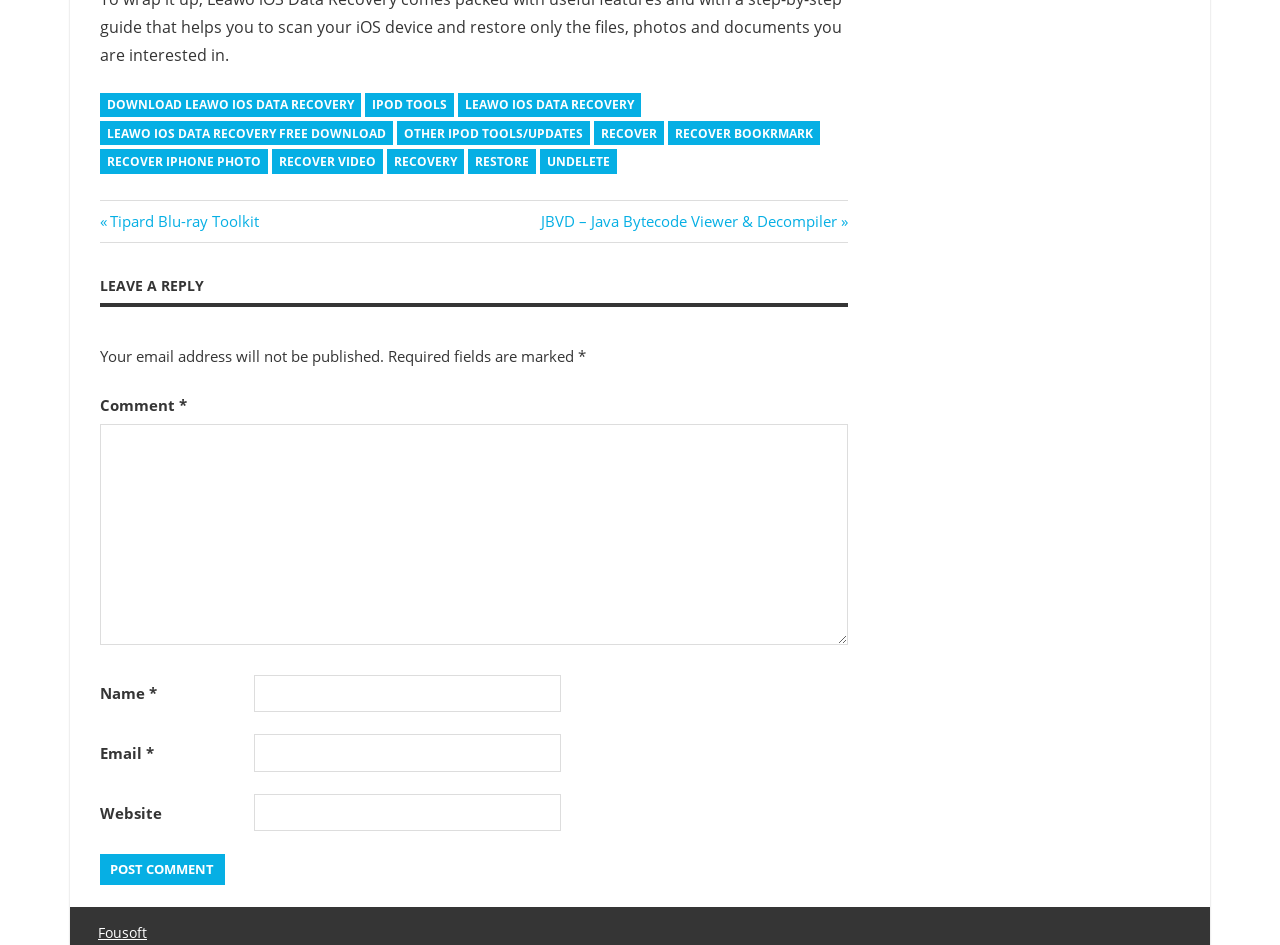Please identify the bounding box coordinates of the clickable element to fulfill the following instruction: "Visit Fousoft". The coordinates should be four float numbers between 0 and 1, i.e., [left, top, right, bottom].

[0.077, 0.977, 0.115, 0.997]